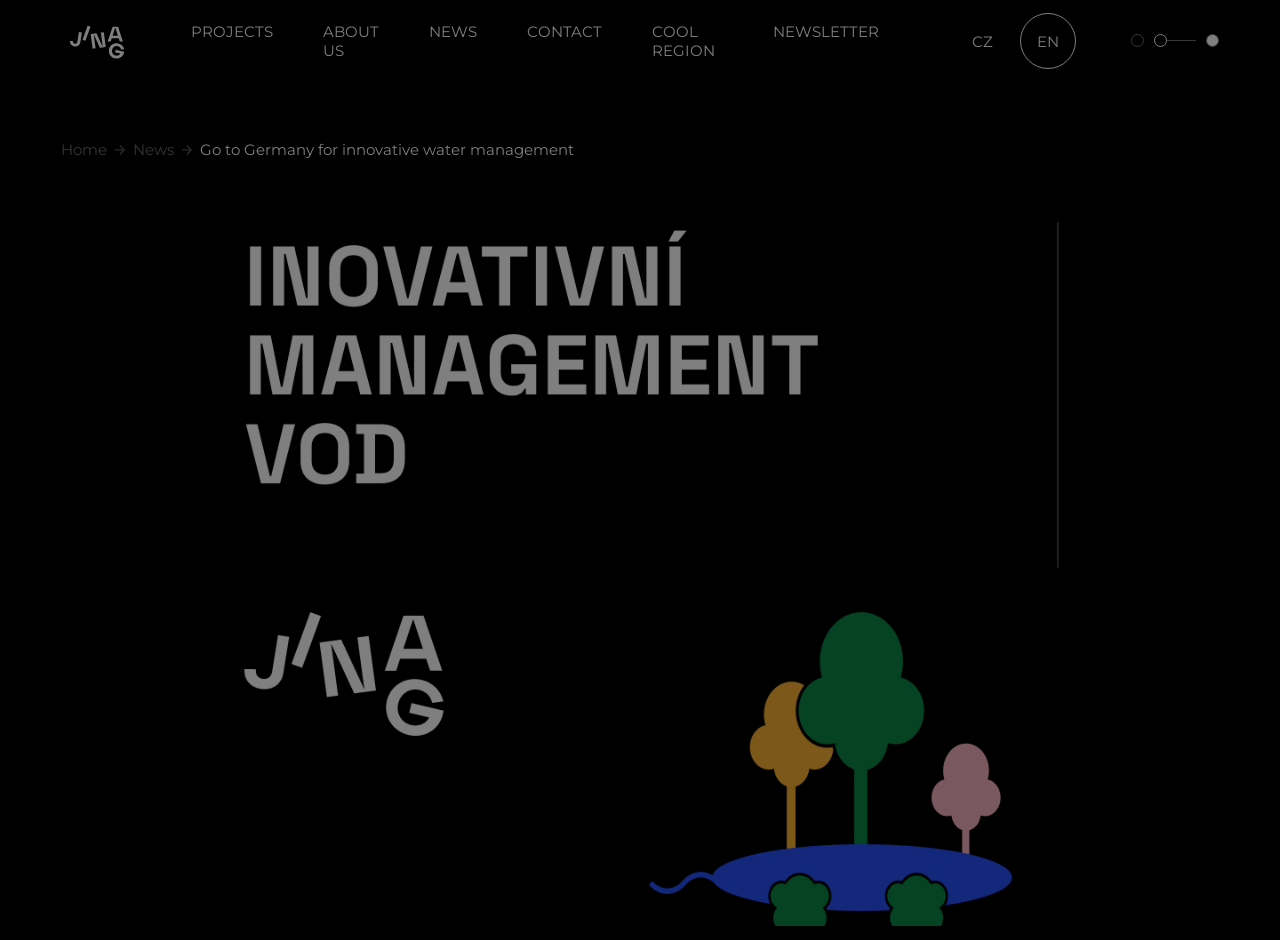What is the purpose of the excursion?
Look at the screenshot and respond with a single word or phrase.

to learn